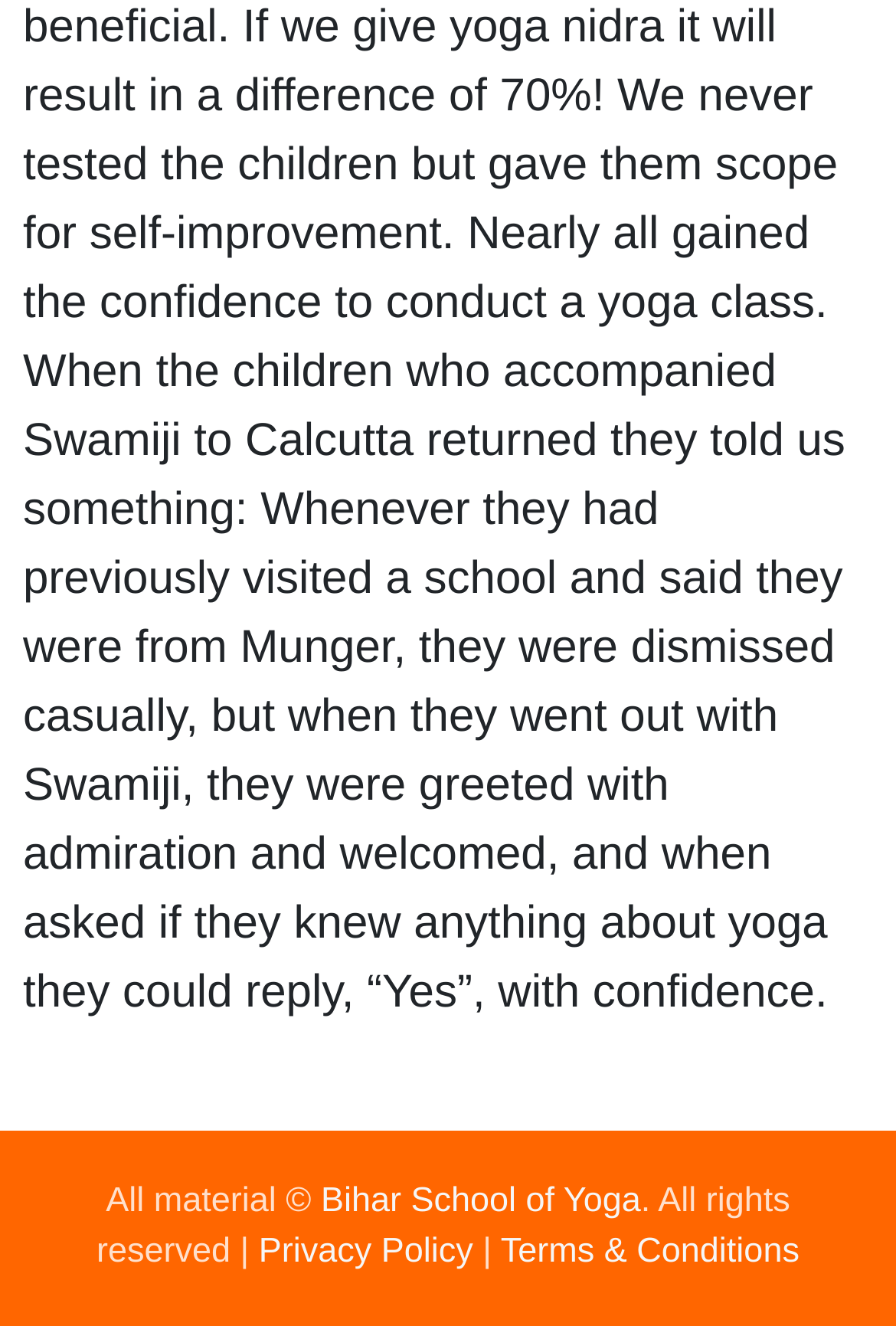Given the webpage screenshot and the description, determine the bounding box coordinates (top-left x, top-left y, bottom-right x, bottom-right y) that define the location of the UI element matching this description: Terms & Conditions

[0.559, 0.93, 0.892, 0.959]